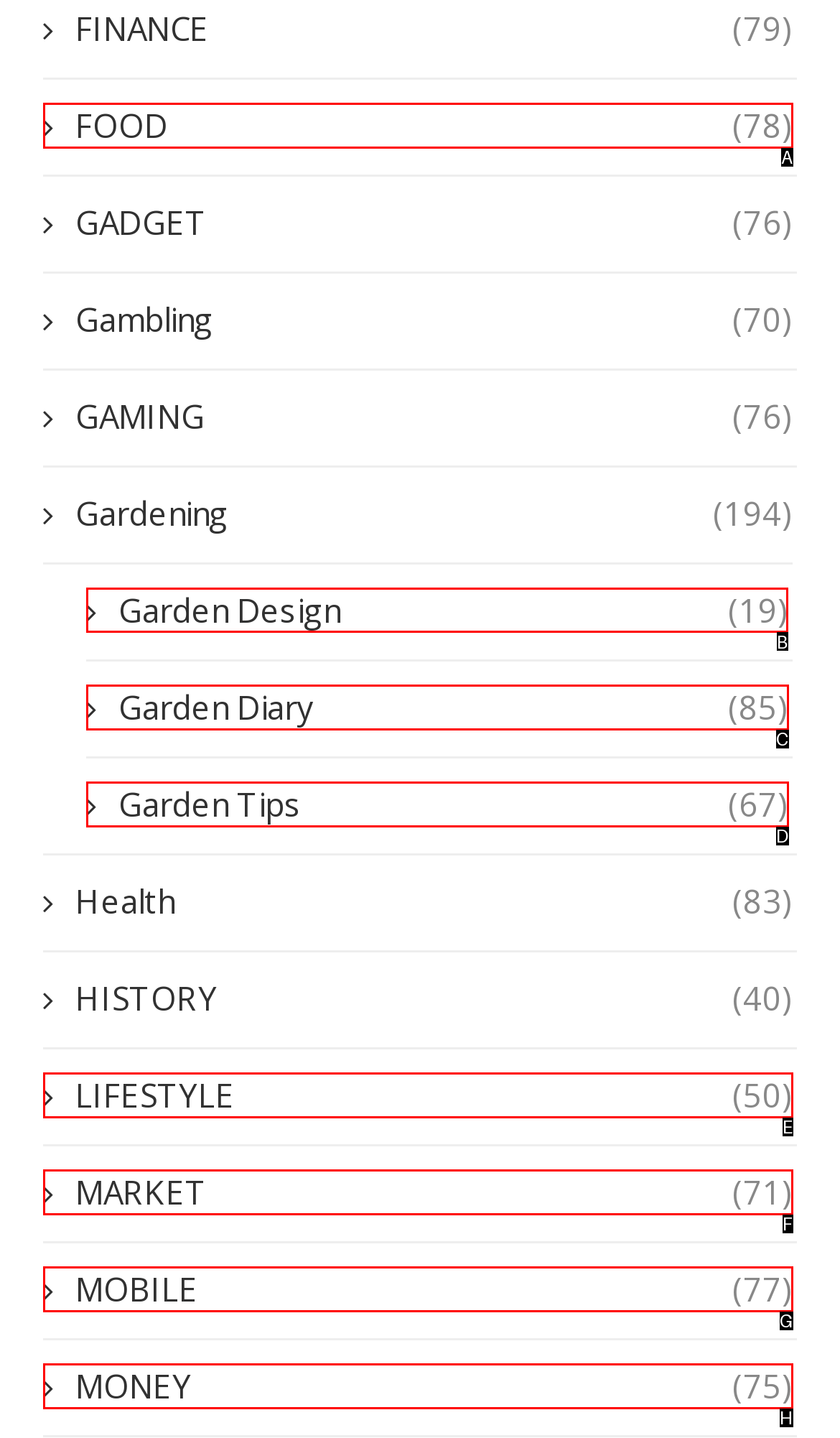Determine the right option to click to perform this task: explore Garden Design
Answer with the correct letter from the given choices directly.

B